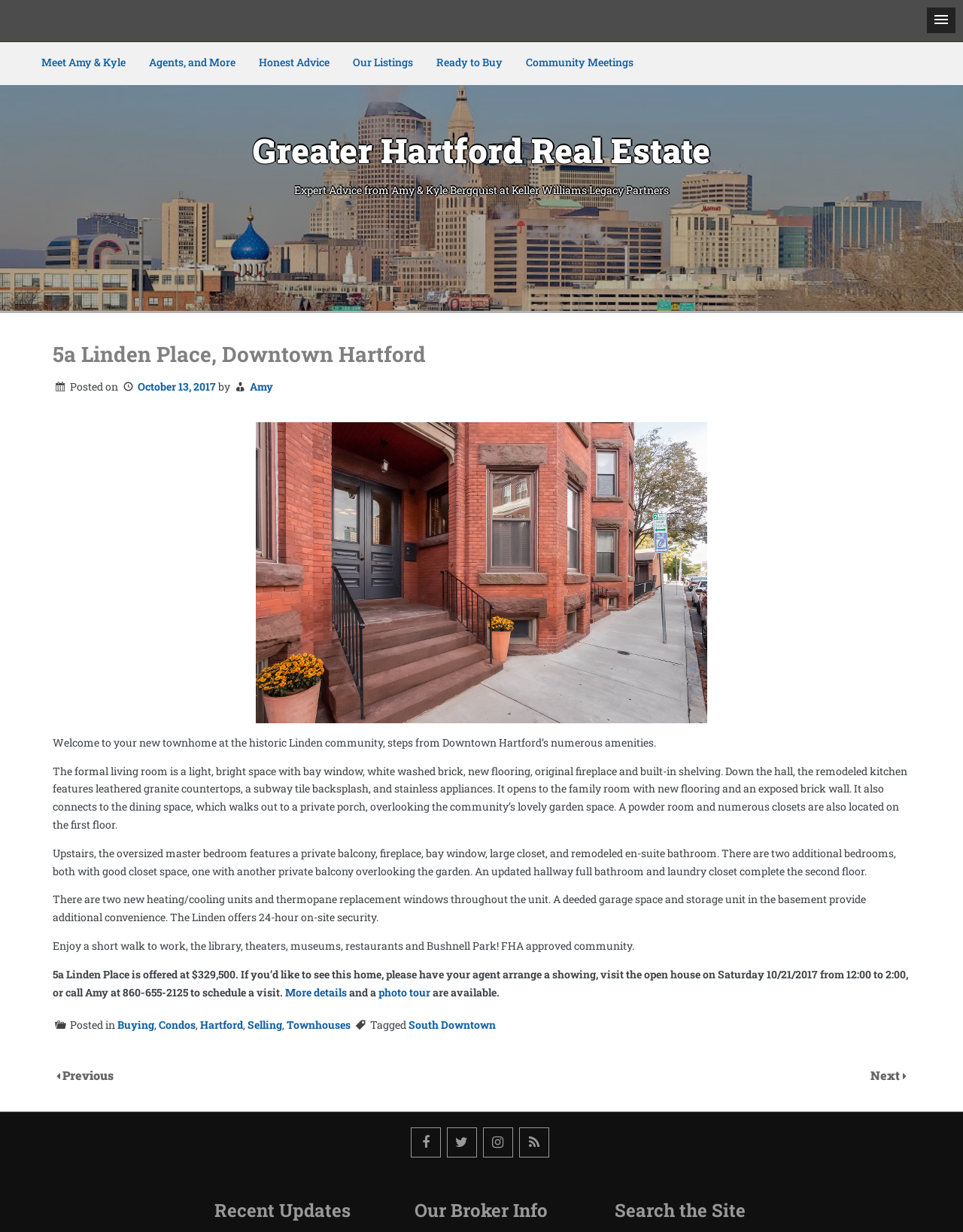Carefully examine the image and provide an in-depth answer to the question: What is the name of the real estate company?

I found the answer by looking at the text 'Expert Advice from Amy & Kyle Bergquist at Keller Williams Legacy Partners' which is located inside the main element. This text suggests that Keller Williams Legacy Partners is the real estate company associated with the property listing.